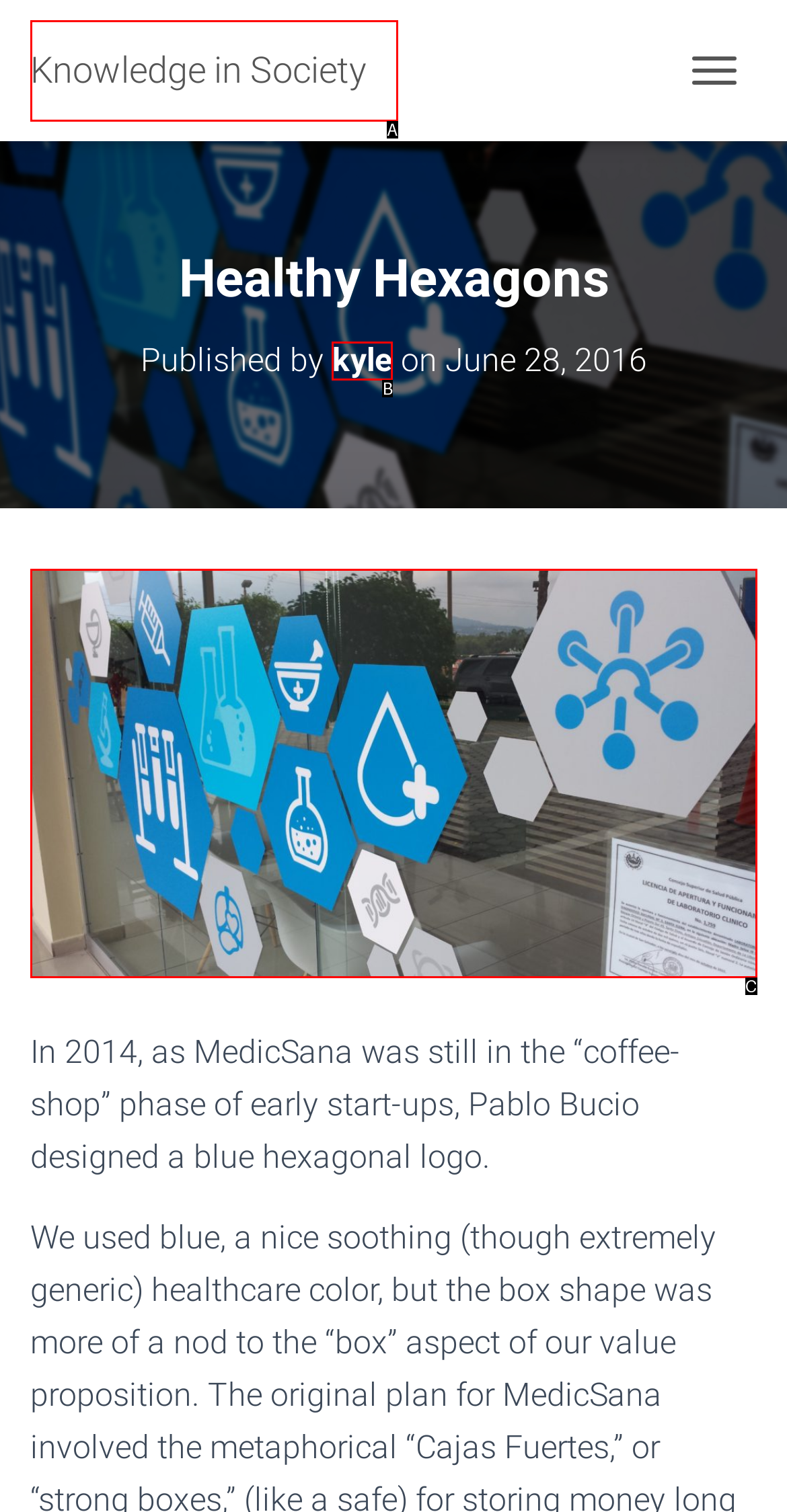Based on the description: kyle, identify the matching lettered UI element.
Answer by indicating the letter from the choices.

B